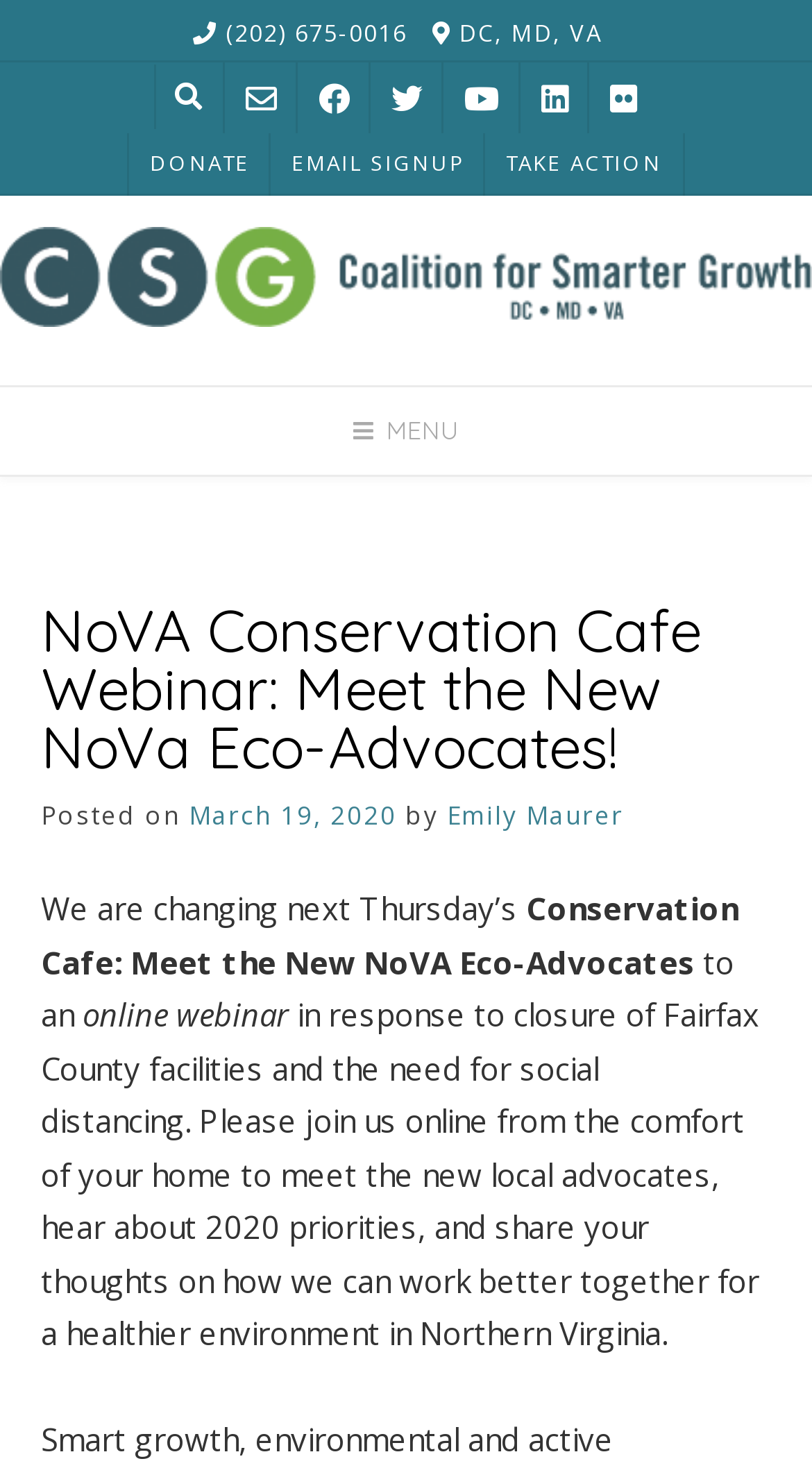Please identify the bounding box coordinates of the region to click in order to complete the given instruction: "Call the phone number". The coordinates should be four float numbers between 0 and 1, i.e., [left, top, right, bottom].

[0.268, 0.011, 0.501, 0.032]